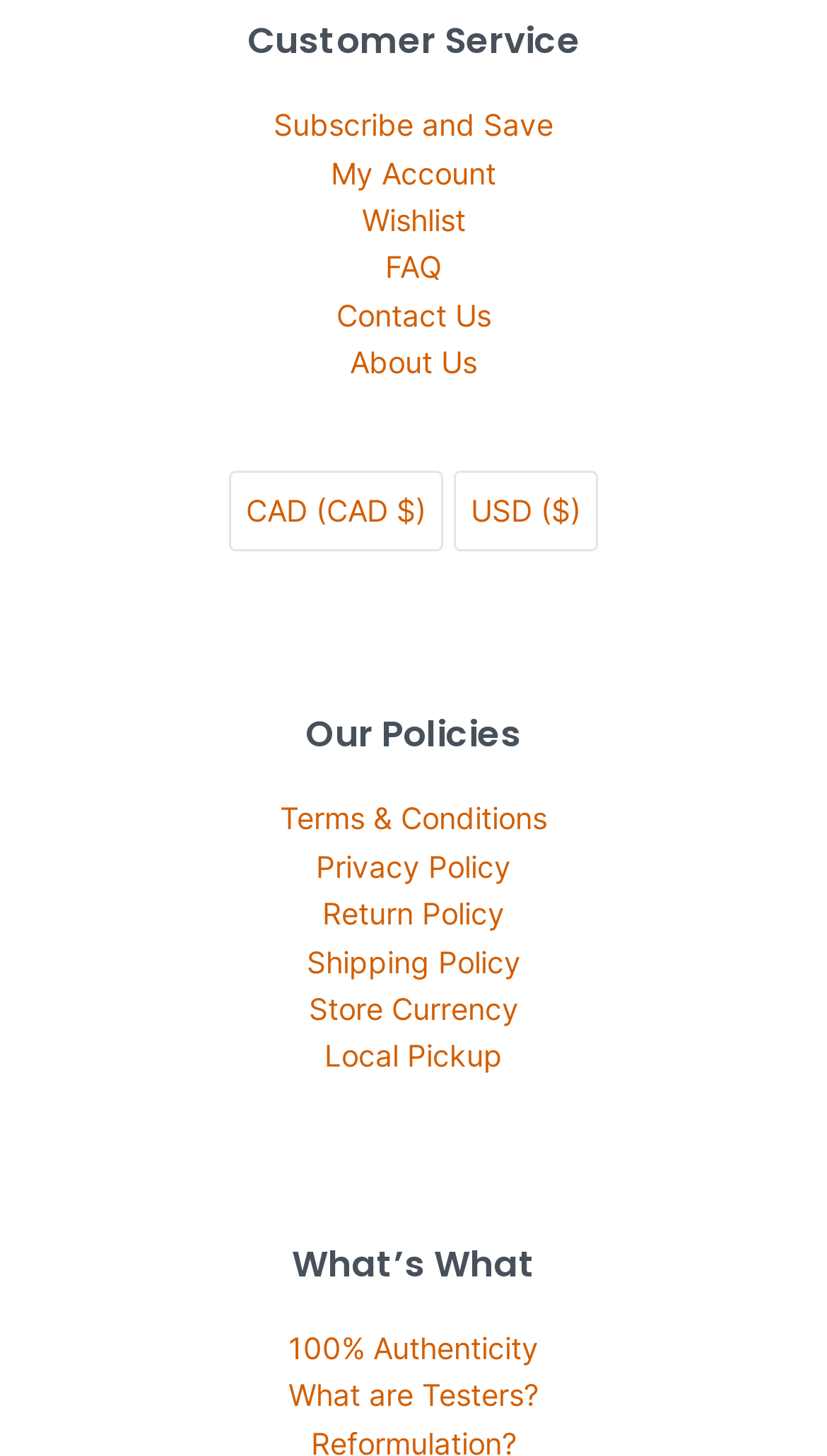Please identify the bounding box coordinates of the area I need to click to accomplish the following instruction: "View customer service".

[0.103, 0.07, 0.897, 0.266]